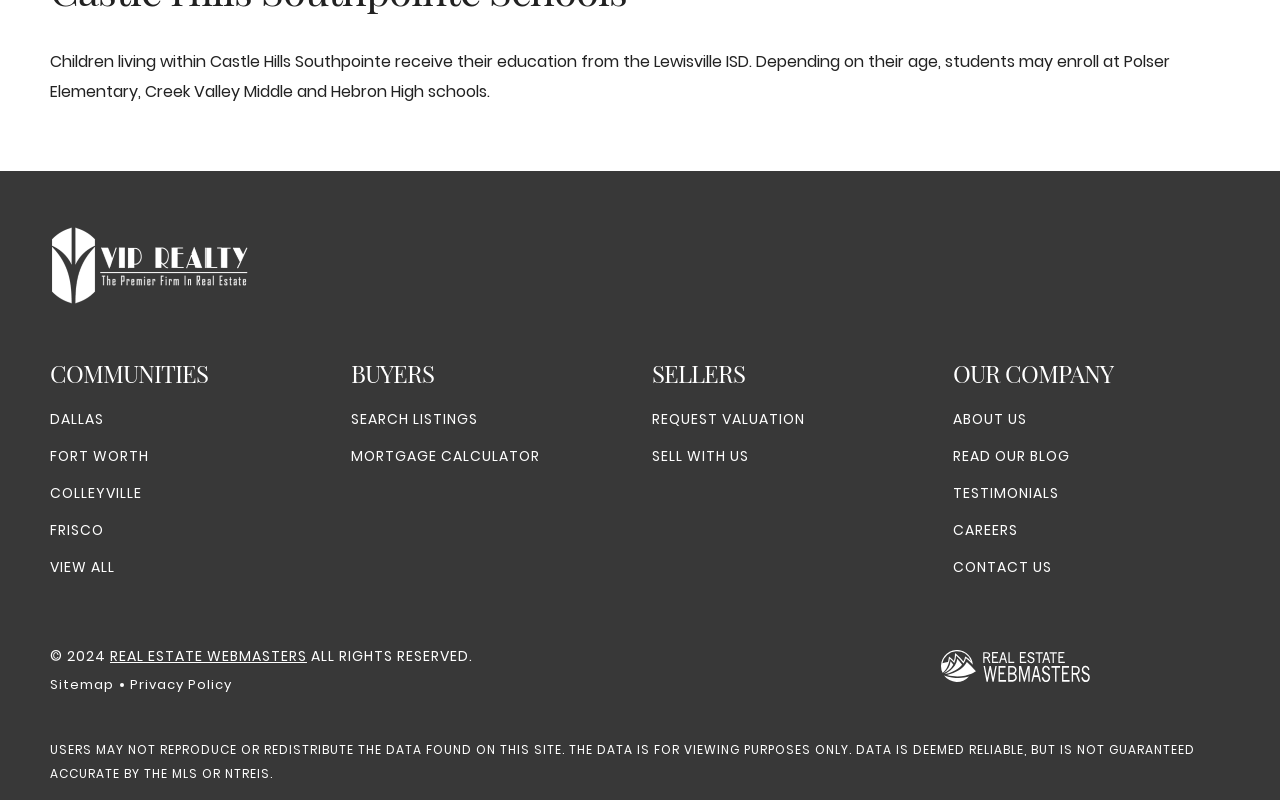What is the name of the company mentioned at the bottom of the webpage?
Based on the screenshot, provide your answer in one word or phrase.

Real Estate Webmasters